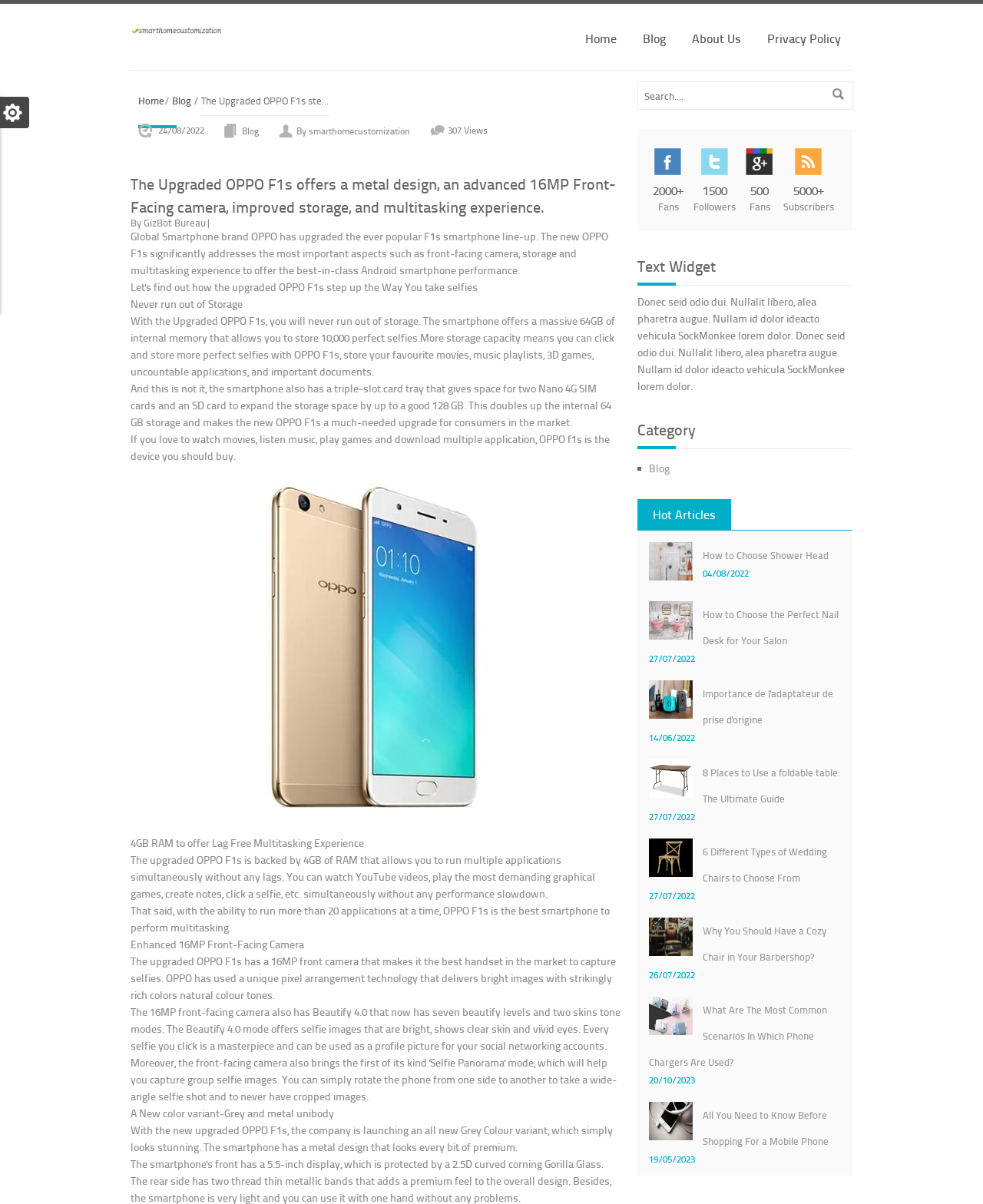Extract the bounding box coordinates of the UI element described: "Blog". Provide the coordinates in the format [left, top, right, bottom] with values ranging from 0 to 1.

[0.175, 0.078, 0.195, 0.089]